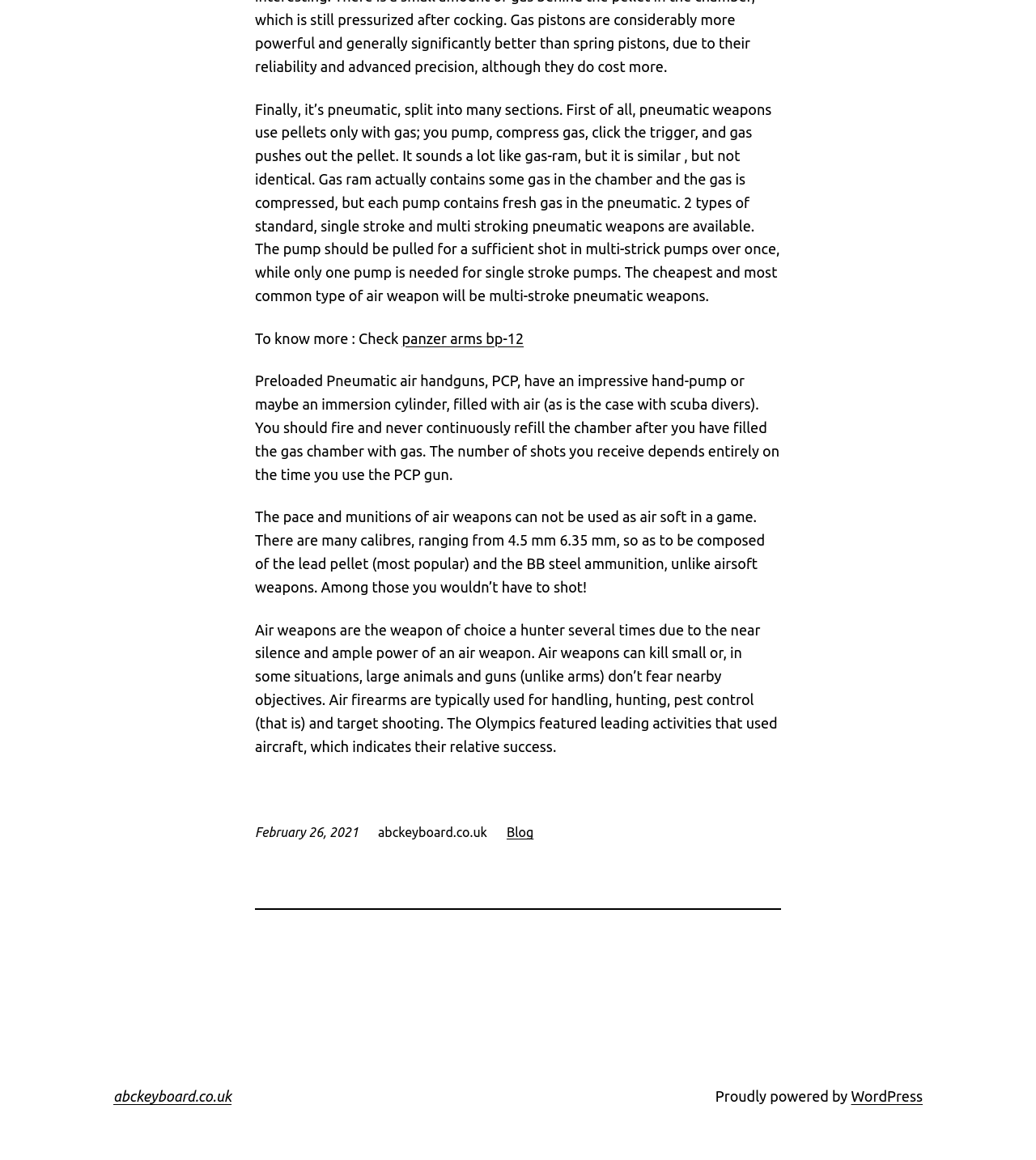Based on the visual content of the image, answer the question thoroughly: What is the website powered by?

The webpage mentions at the bottom that it is 'Proudly powered by WordPress', indicating that the website uses WordPress as its content management system.